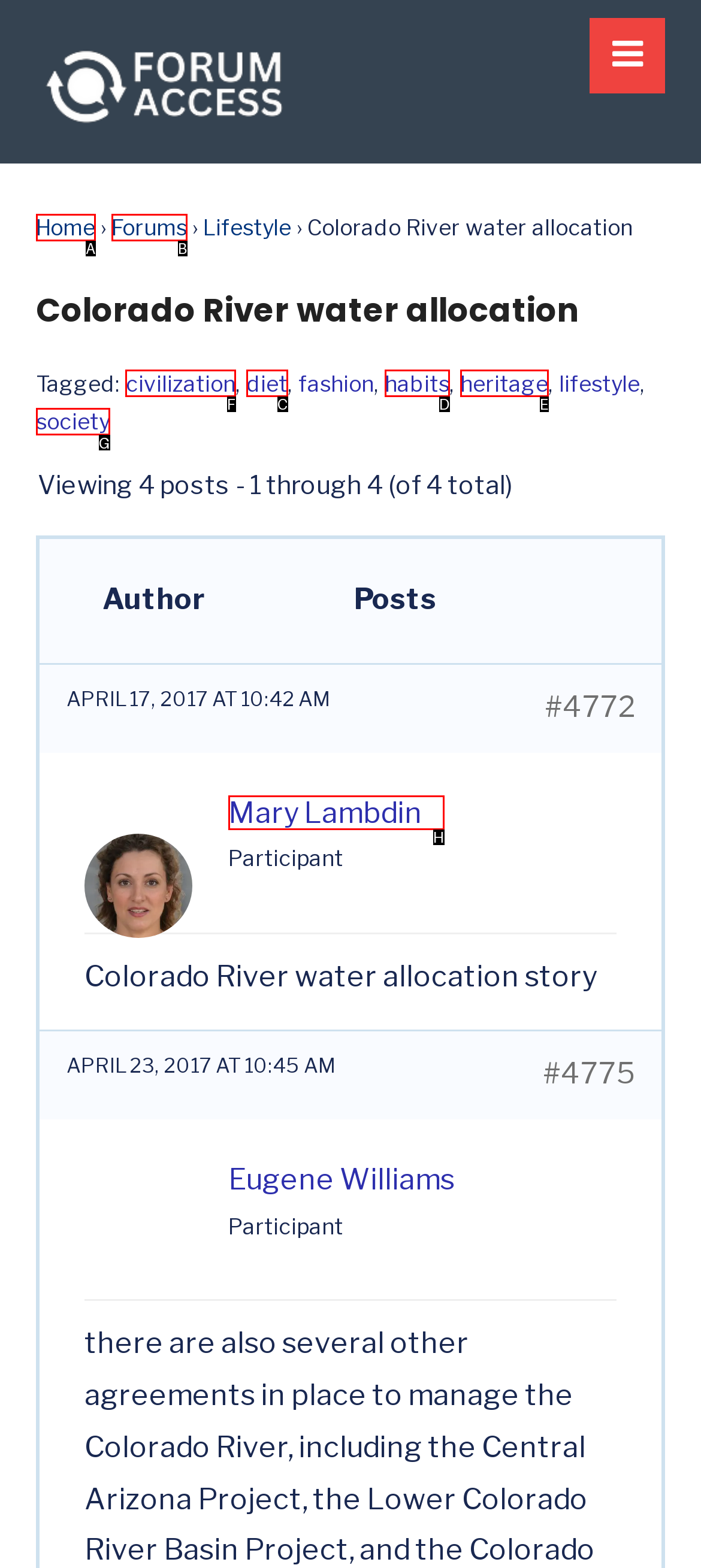Find the correct option to complete this instruction: read post tagged with civilization. Reply with the corresponding letter.

F